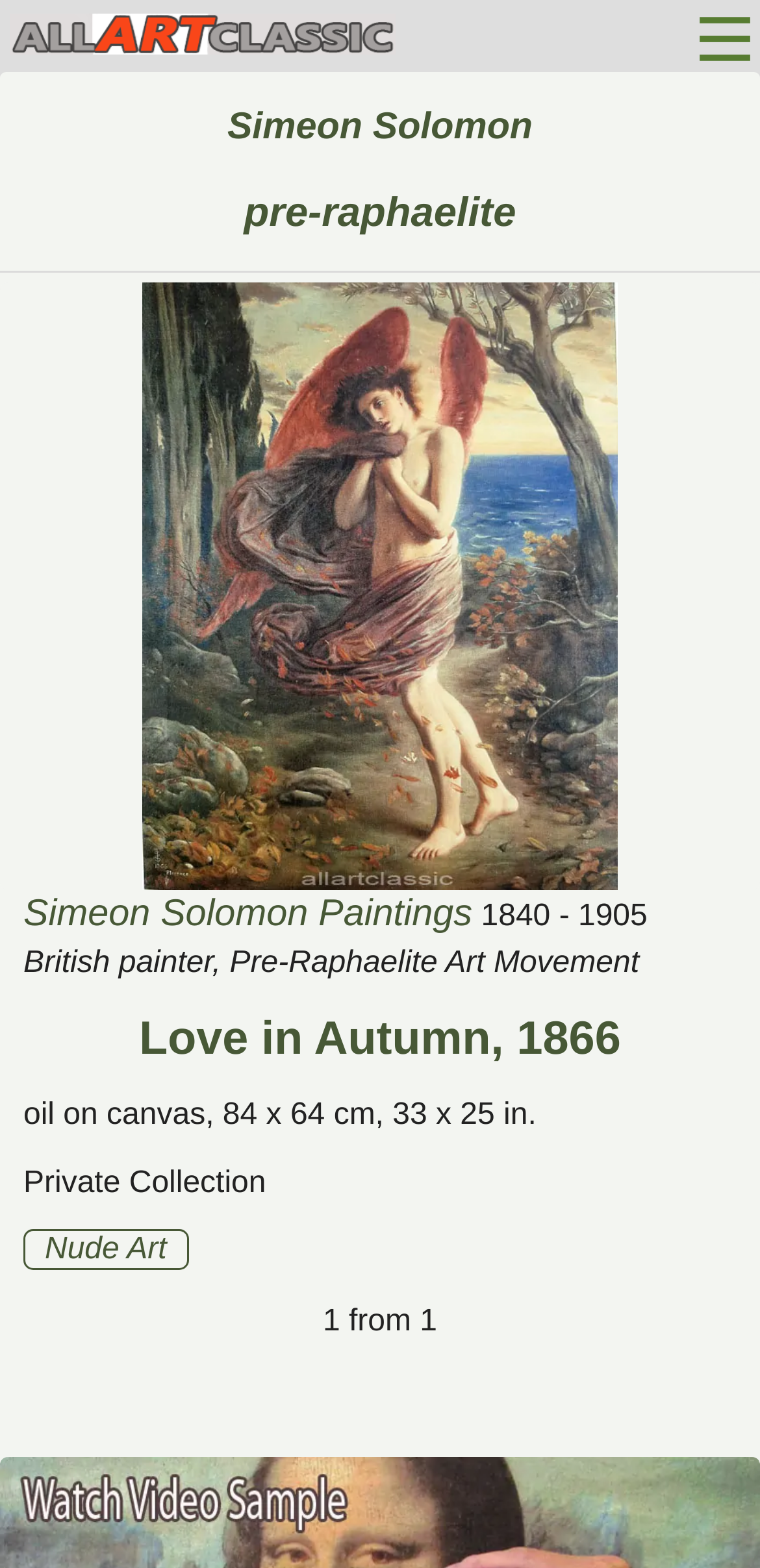Kindly provide the bounding box coordinates of the section you need to click on to fulfill the given instruction: "Click the logo".

[0.013, 0.006, 0.521, 0.043]